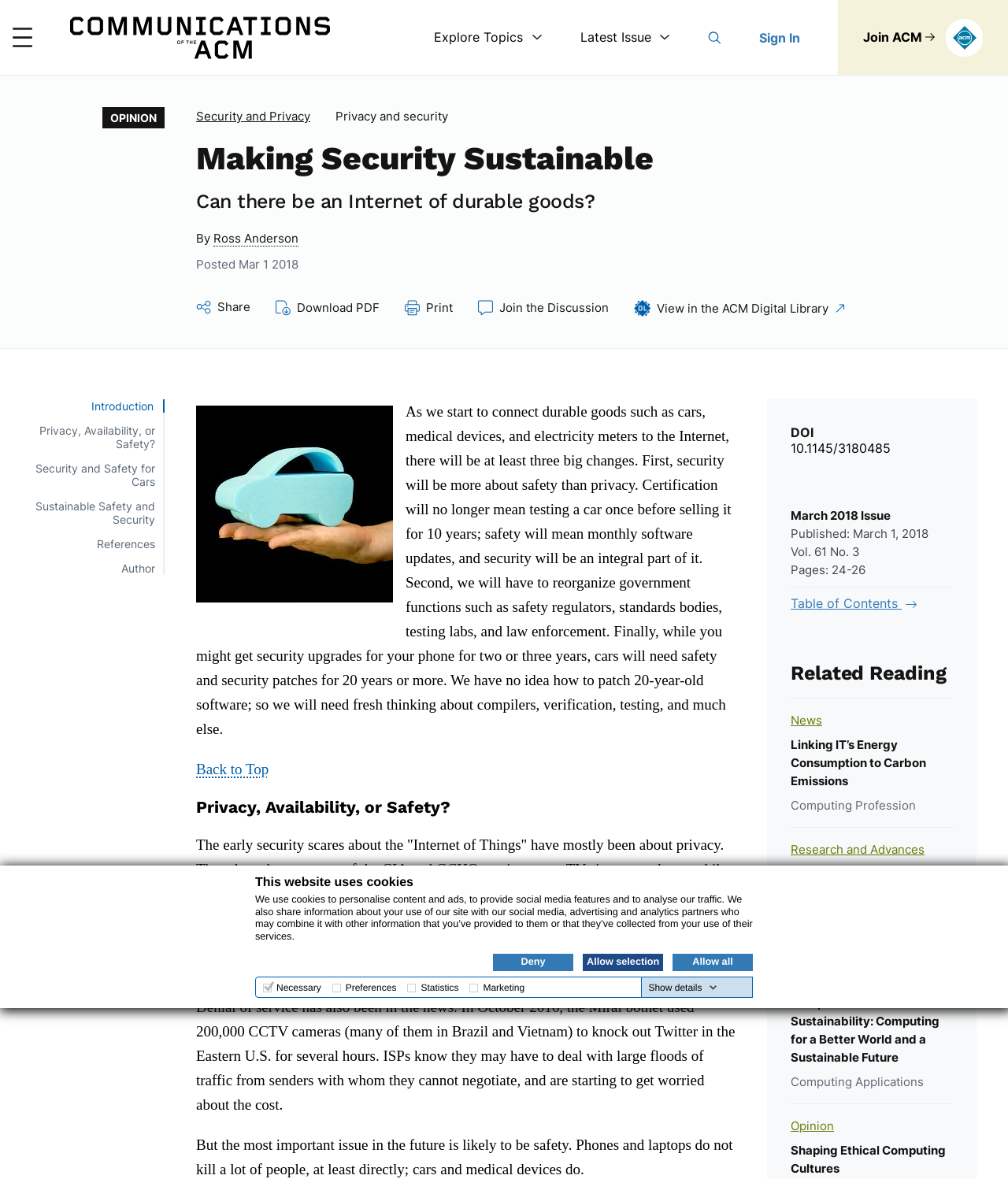Please identify the bounding box coordinates of the element's region that needs to be clicked to fulfill the following instruction: "Click the 'Latest Issue' button". The bounding box coordinates should consist of four float numbers between 0 and 1, i.e., [left, top, right, bottom].

[0.576, 0.025, 0.665, 0.038]